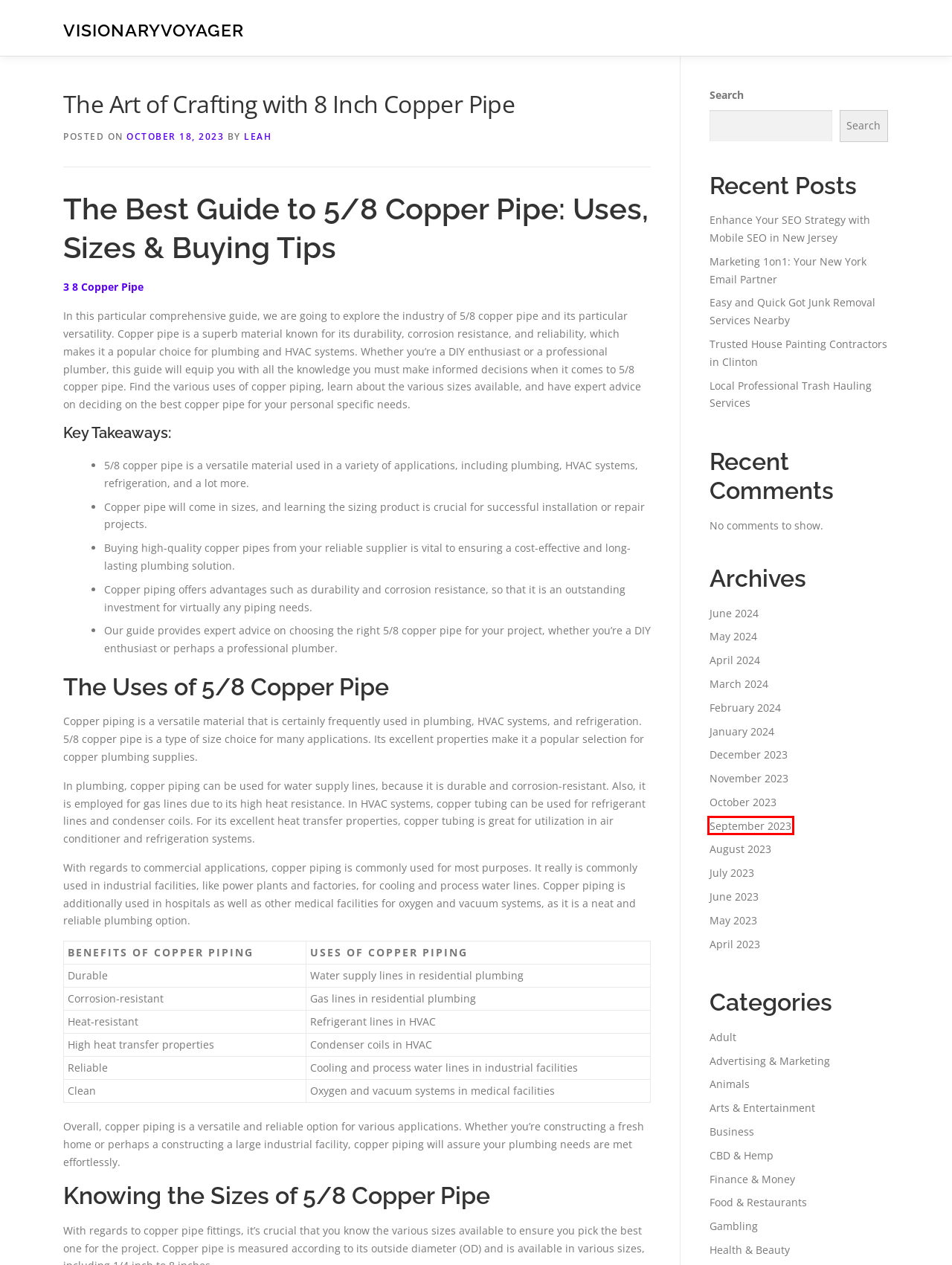Given a screenshot of a webpage with a red bounding box highlighting a UI element, determine which webpage description best matches the new webpage that appears after clicking the highlighted element. Here are the candidates:
A. September 2023 – VisionaryVoyager
B. Advertising & Marketing – VisionaryVoyager
C. June 2023 – VisionaryVoyager
D. Contact – VisionaryVoyager
E. January 2024 – VisionaryVoyager
F. May 2024 – VisionaryVoyager
G. VisionaryVoyager
H. November 2023 – VisionaryVoyager

A